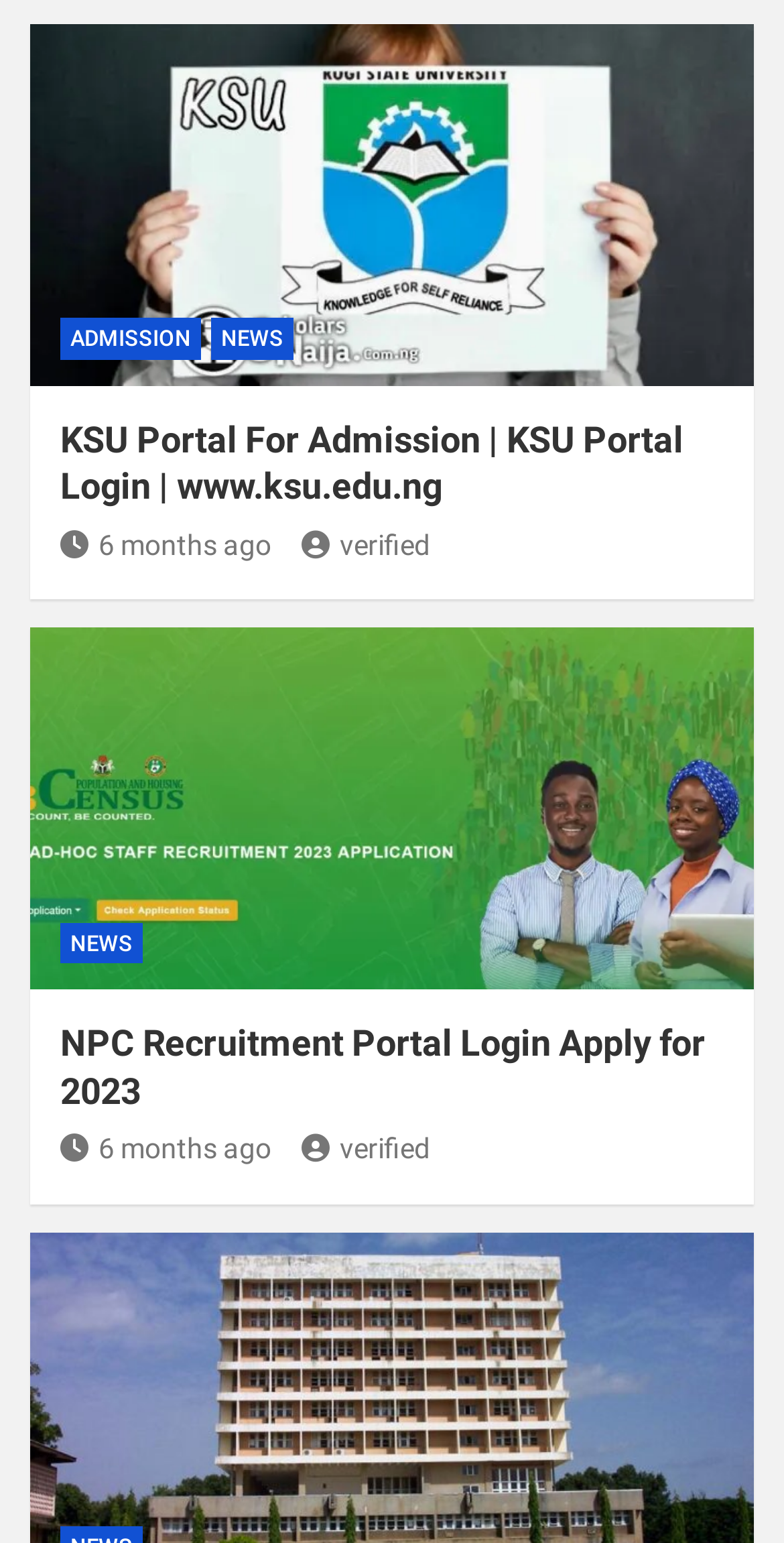Specify the bounding box coordinates for the region that must be clicked to perform the given instruction: "Visit KSU Portal For Admission".

[0.077, 0.271, 0.872, 0.329]